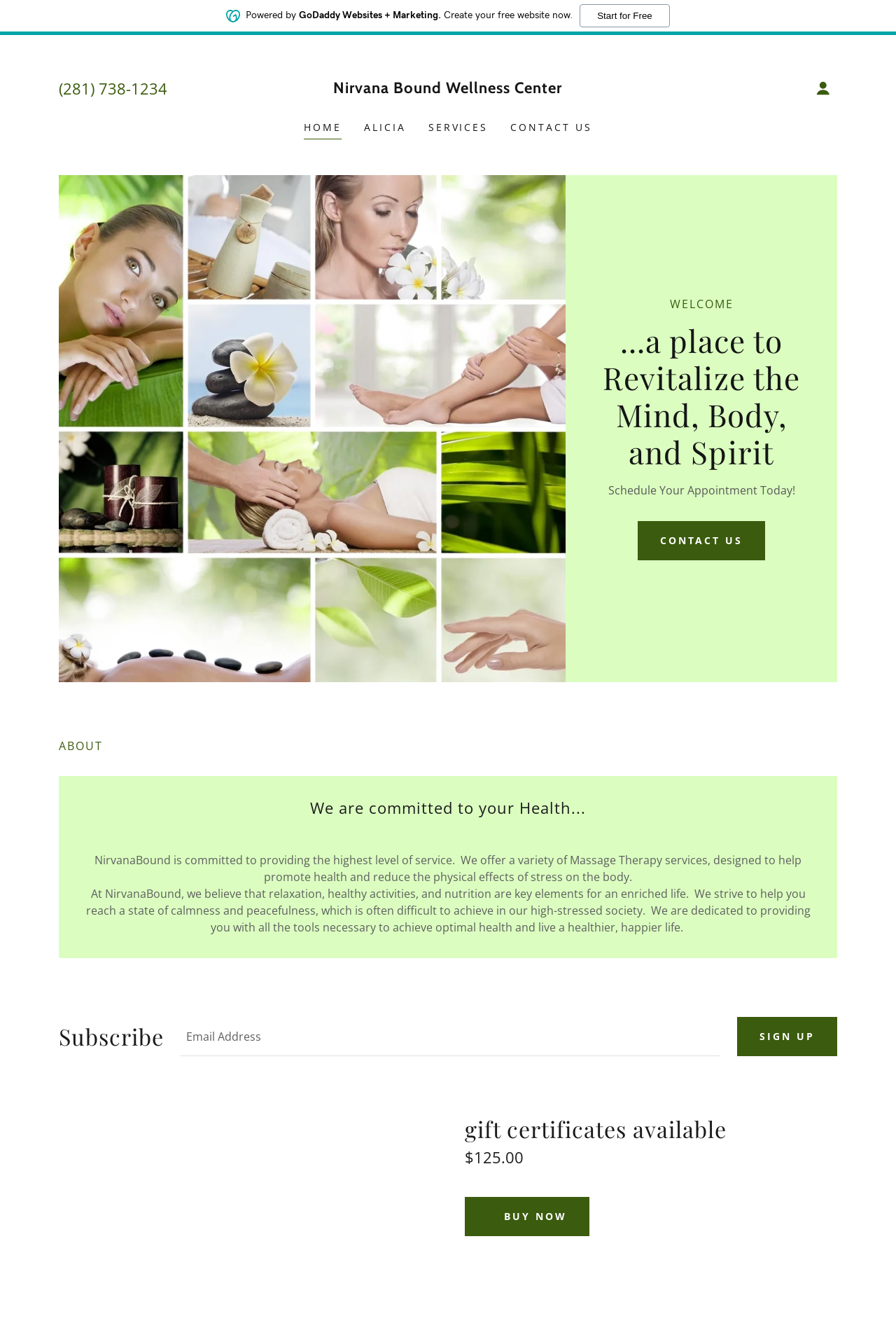Please provide a brief answer to the following inquiry using a single word or phrase:
What is the name of the wellness center?

Nirvana Bound Wellness Center